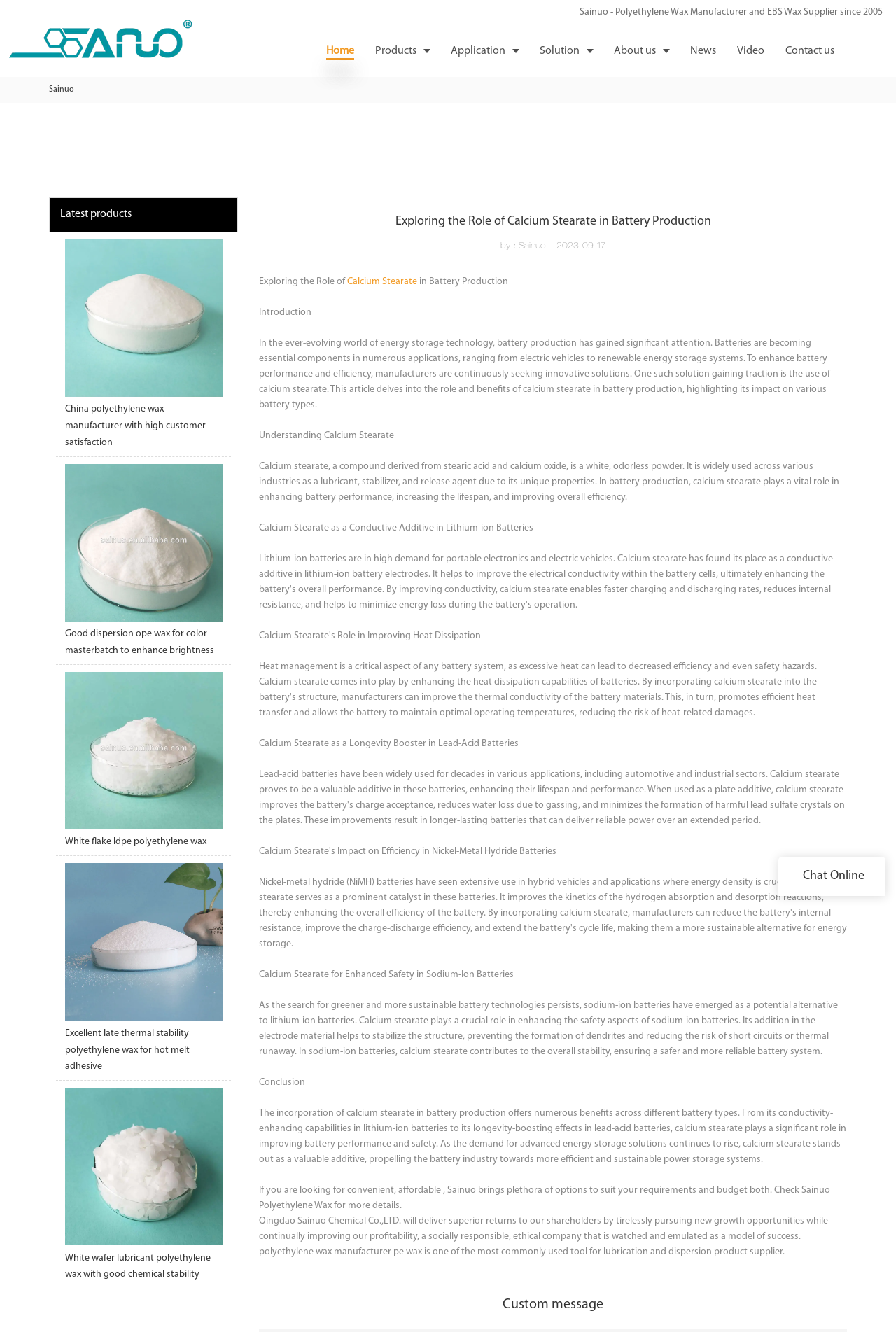Can you locate the main headline on this webpage and provide its text content?

Exploring the Role of Calcium Stearate in Battery Production